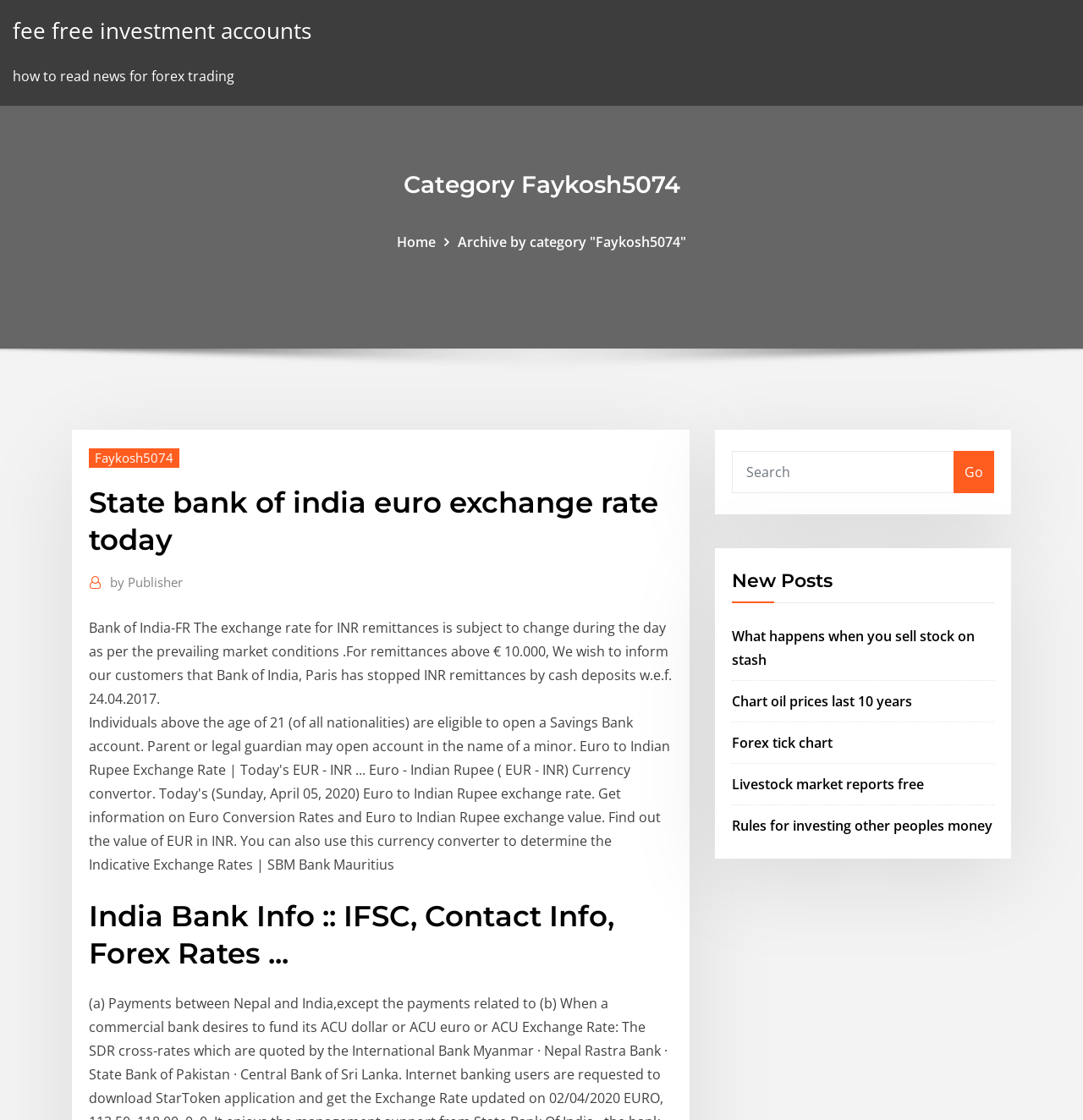Please find the bounding box coordinates of the clickable region needed to complete the following instruction: "Read 'What happens when you sell stock on stash'". The bounding box coordinates must consist of four float numbers between 0 and 1, i.e., [left, top, right, bottom].

[0.676, 0.559, 0.9, 0.597]